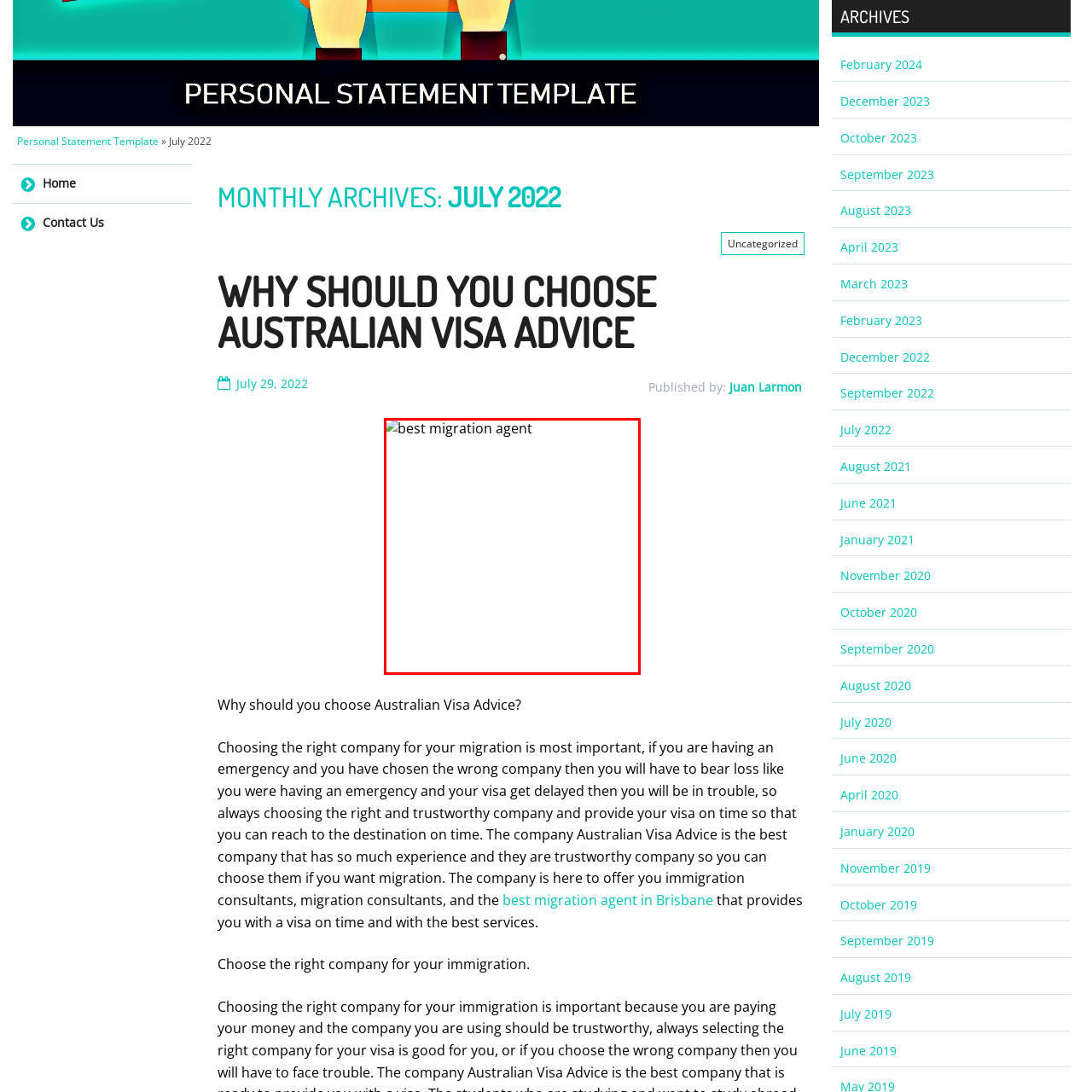What is the importance of selecting a migration company?
Inspect the image area outlined by the red bounding box and deliver a detailed response to the question, based on the elements you observe.

The accompanying text discusses the importance of selecting a dependable migration company for timely visa solutions, implying that choosing a reliable migration agent is crucial for efficient and effective visa processing.